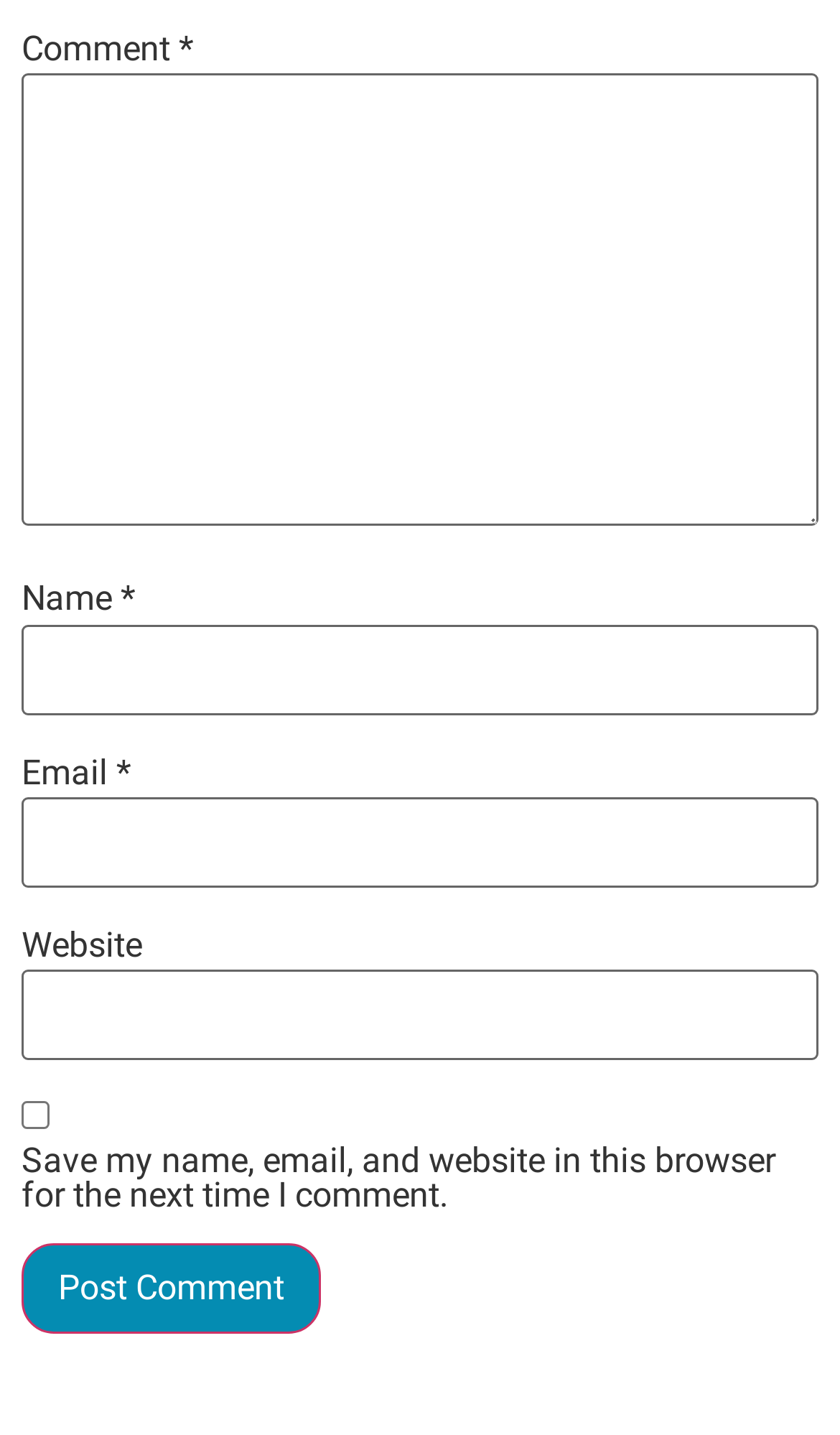Identify the bounding box for the element characterized by the following description: "parent_node: Email * aria-describedby="email-notes" name="email"".

[0.026, 0.556, 0.974, 0.619]